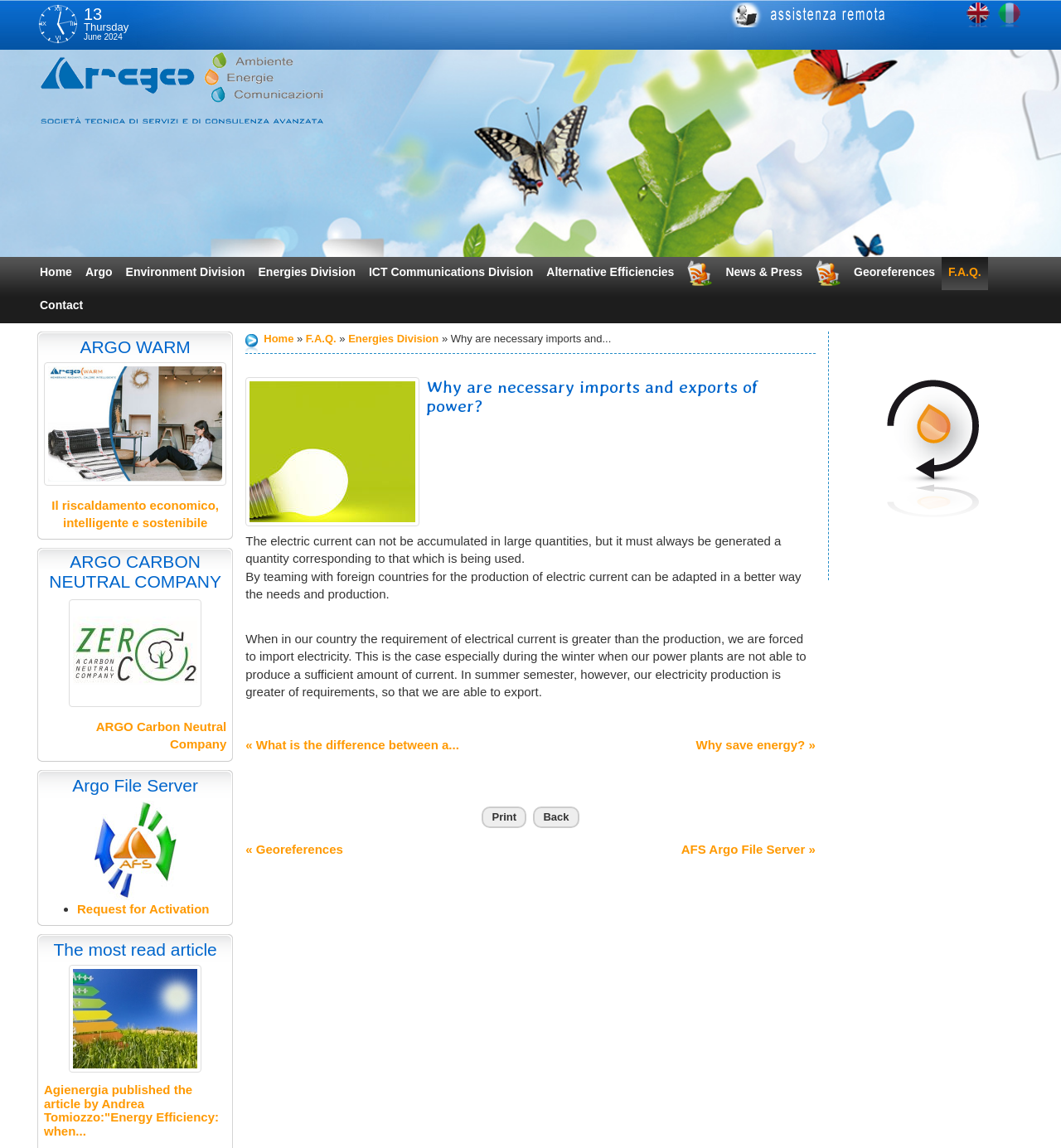What is the current date?
Give a one-word or short phrase answer based on the image.

Thursday, June 2024